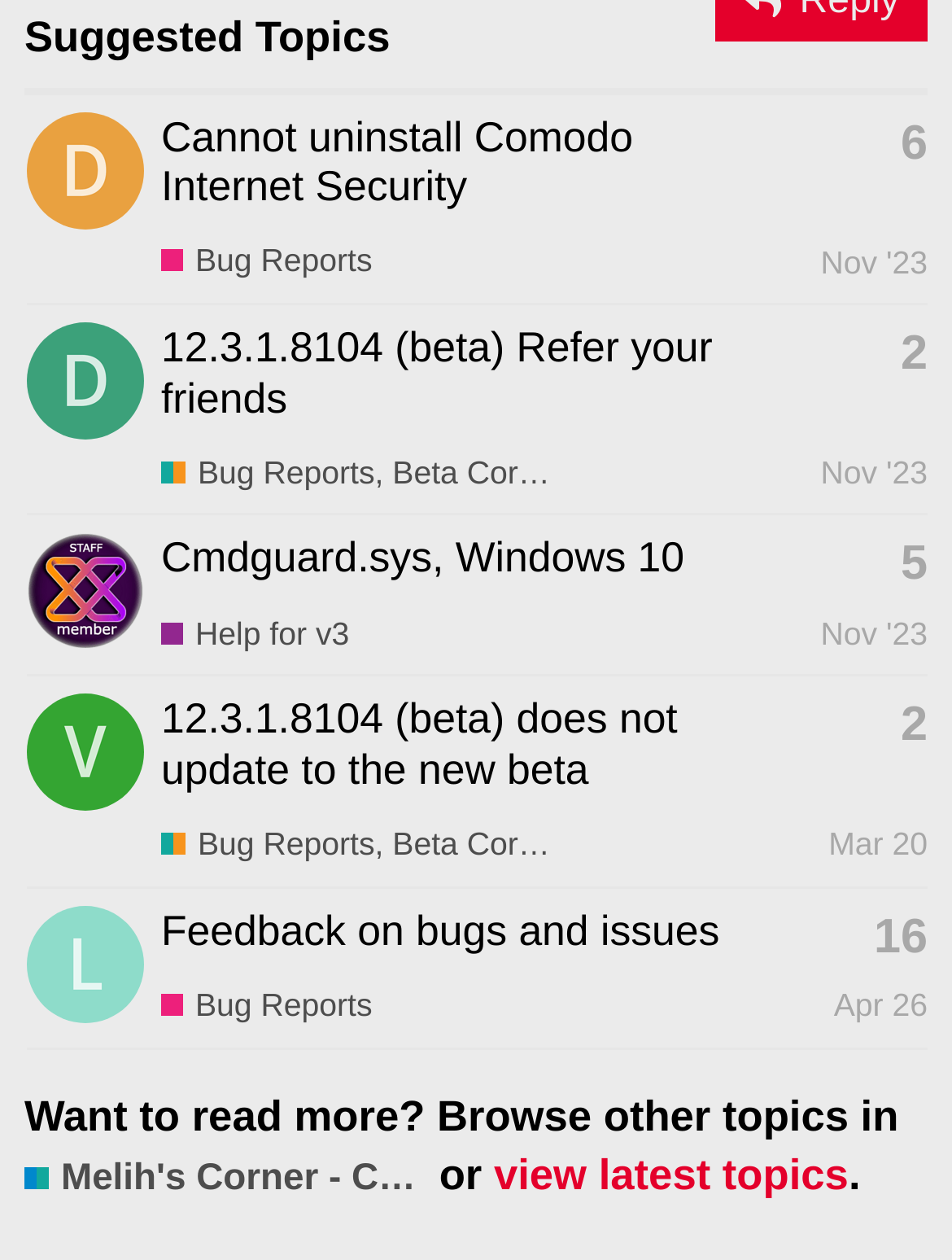Could you determine the bounding box coordinates of the clickable element to complete the instruction: "Visit Facebook page"? Provide the coordinates as four float numbers between 0 and 1, i.e., [left, top, right, bottom].

None